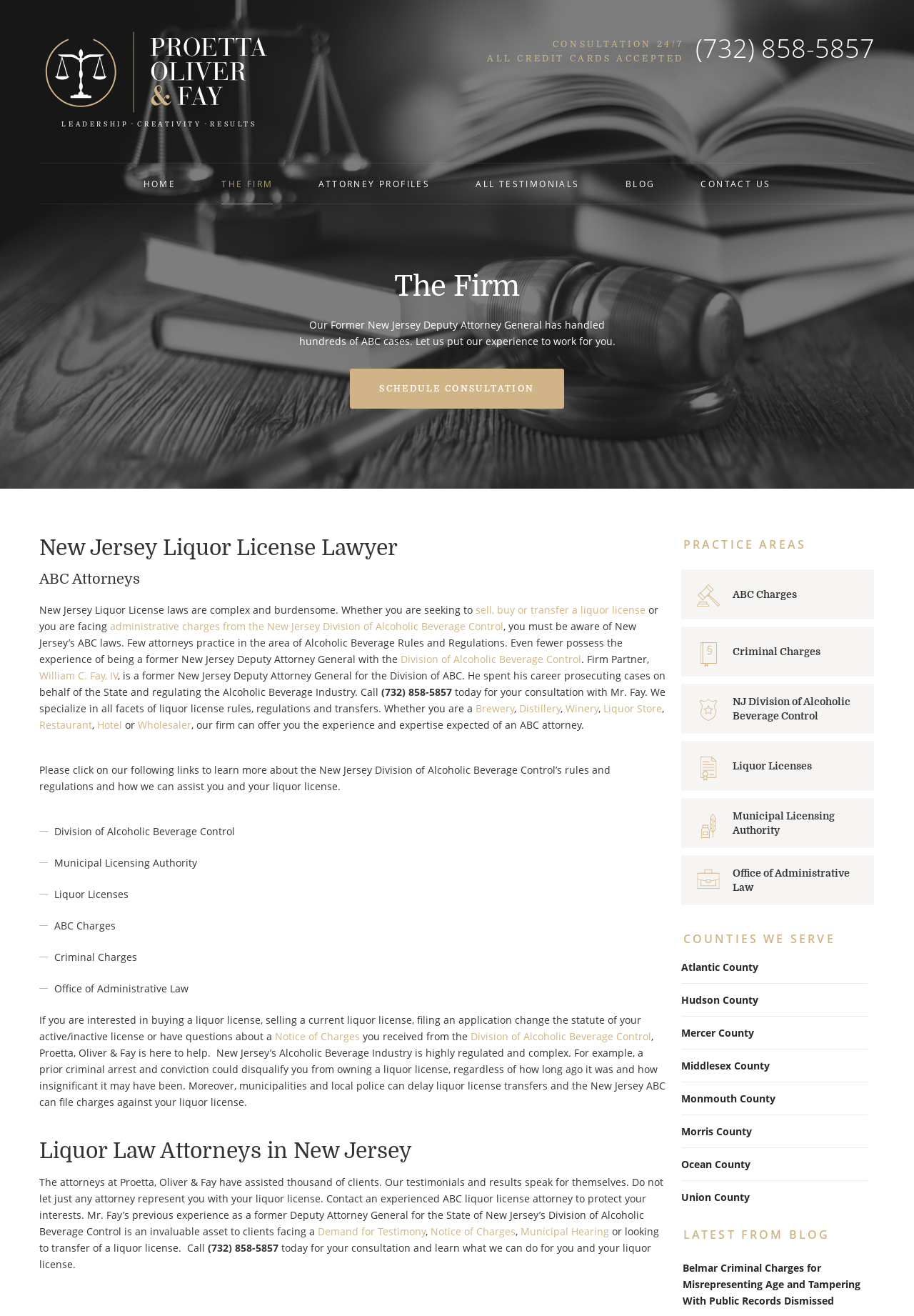Using details from the image, please answer the following question comprehensively:
What is the name of the law firm?

I found the name of the law firm by looking at the top left corner of the webpage, where the logo and the name 'Proetta, Oliver & Fay' are displayed.